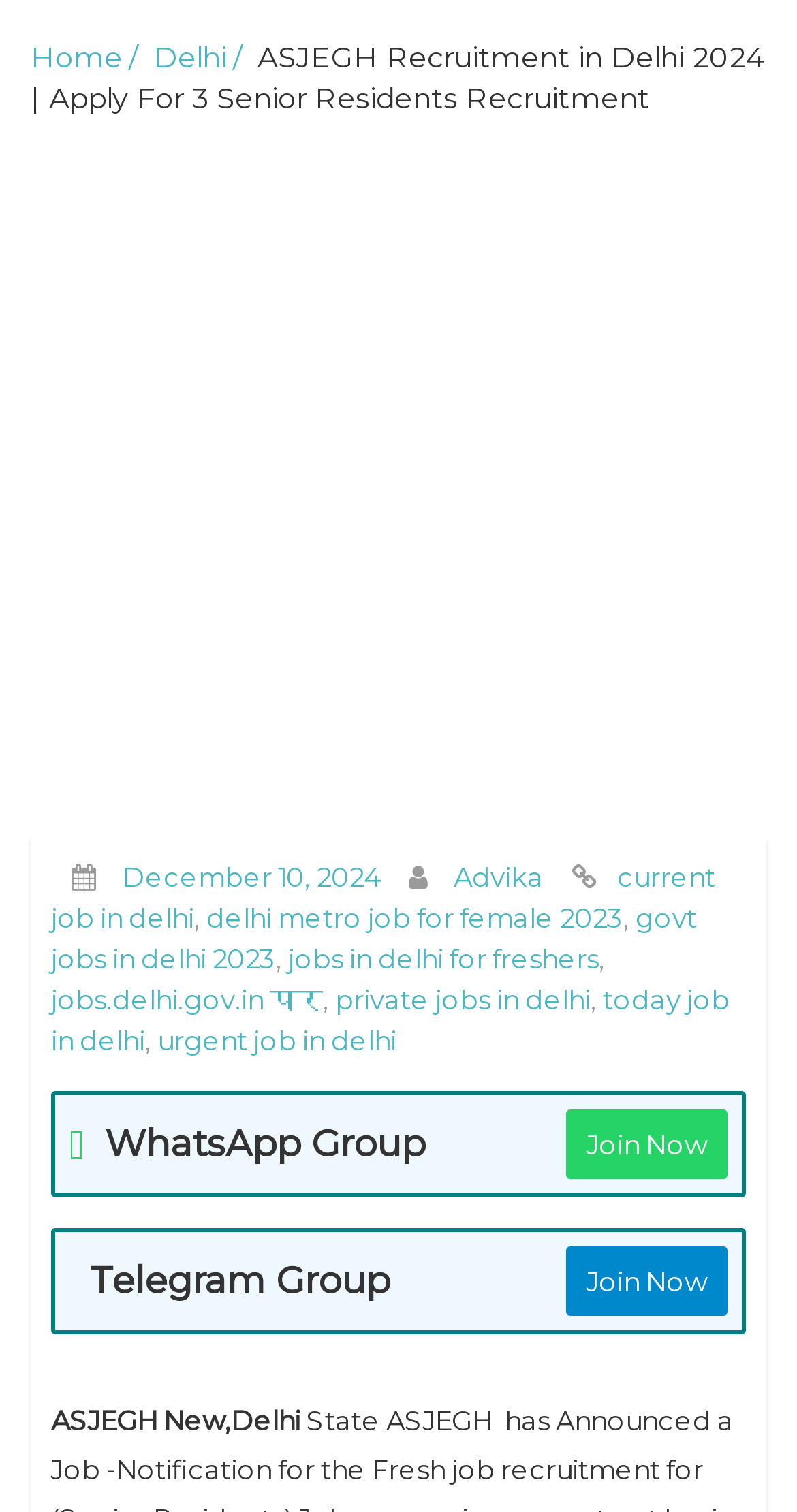Given the following UI element description: "private jobs in delhi", find the bounding box coordinates in the webpage screenshot.

[0.421, 0.65, 0.741, 0.672]